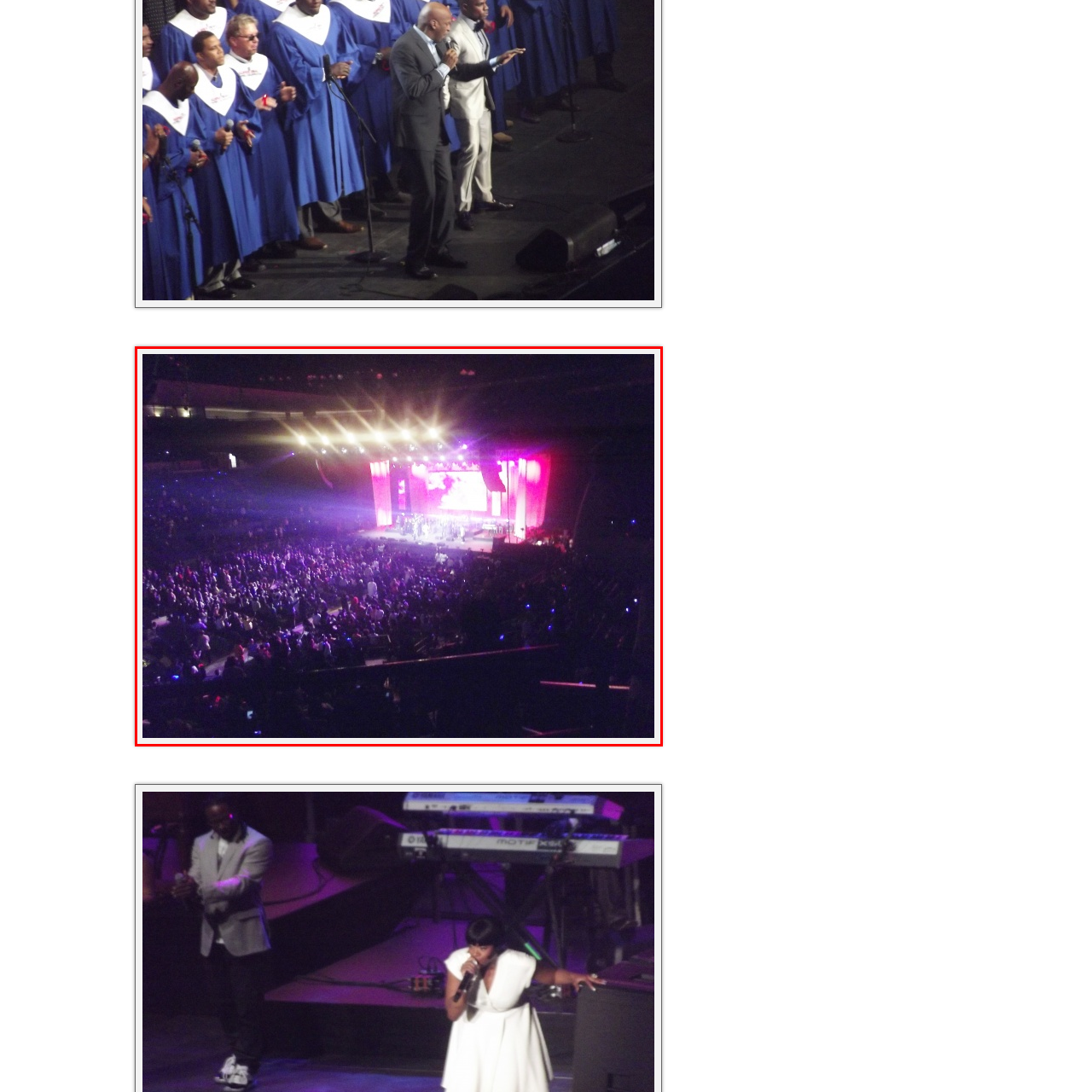Is the lighting in the arena bright?
Inspect the part of the image highlighted by the red bounding box and give a detailed answer to the question.

The caption states that the lighting in the arena is dim, which suggests that it is not bright. The beams of light cutting through the darkness further emphasize the dim lighting.